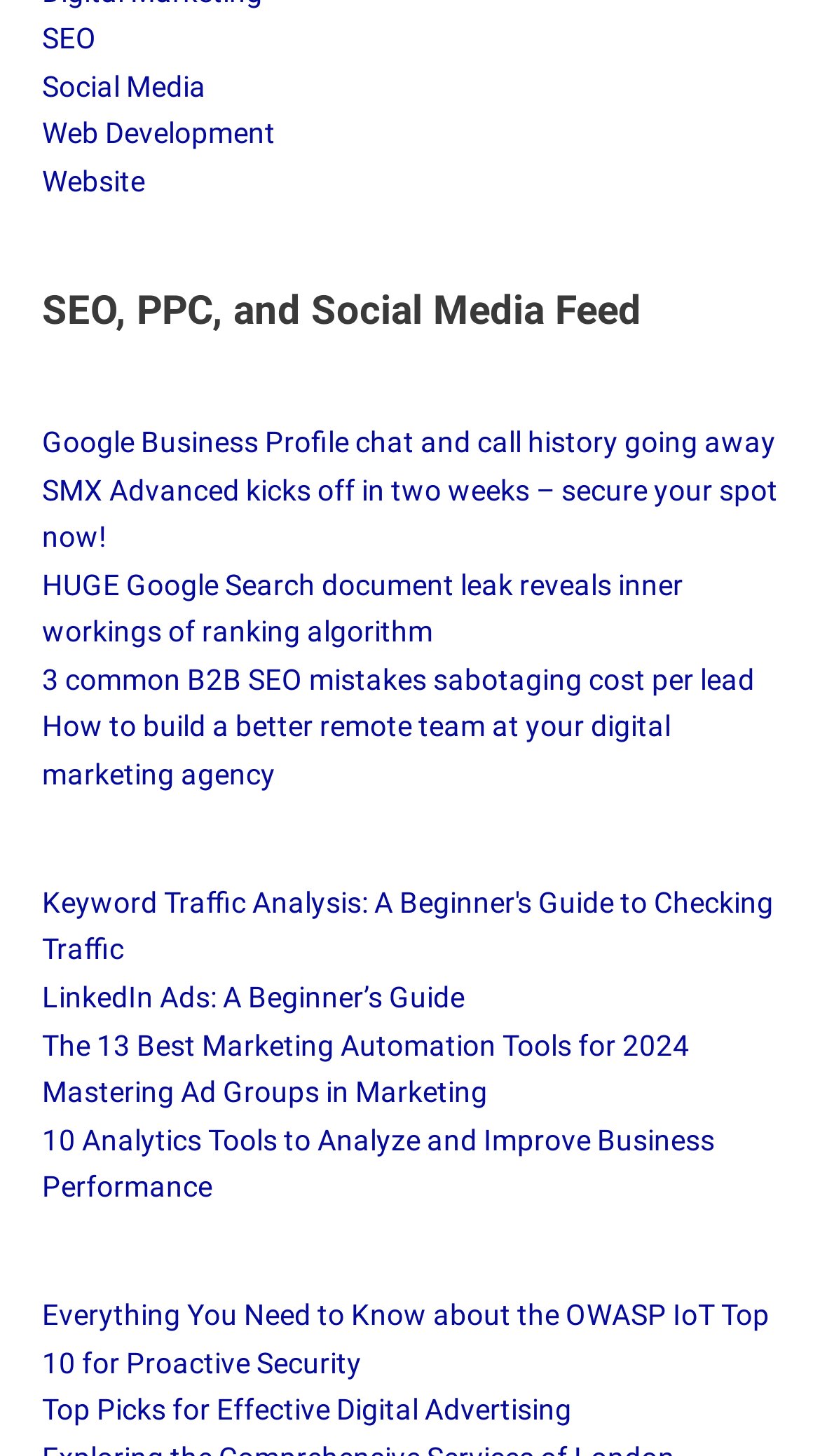Please identify the bounding box coordinates of the element's region that should be clicked to execute the following instruction: "Learn about Keyword Traffic Analysis". The bounding box coordinates must be four float numbers between 0 and 1, i.e., [left, top, right, bottom].

[0.051, 0.608, 0.944, 0.664]